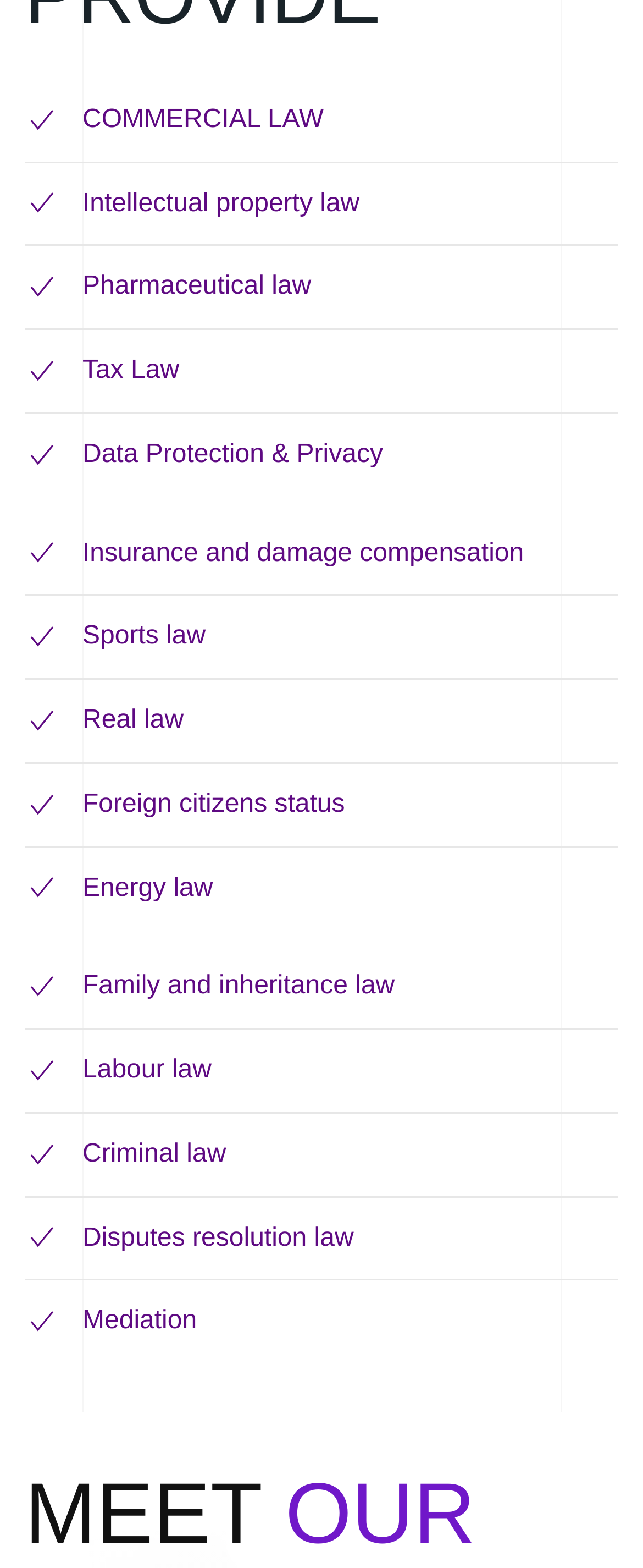Use a single word or phrase to answer the question:
Is there a law category related to family?

Yes